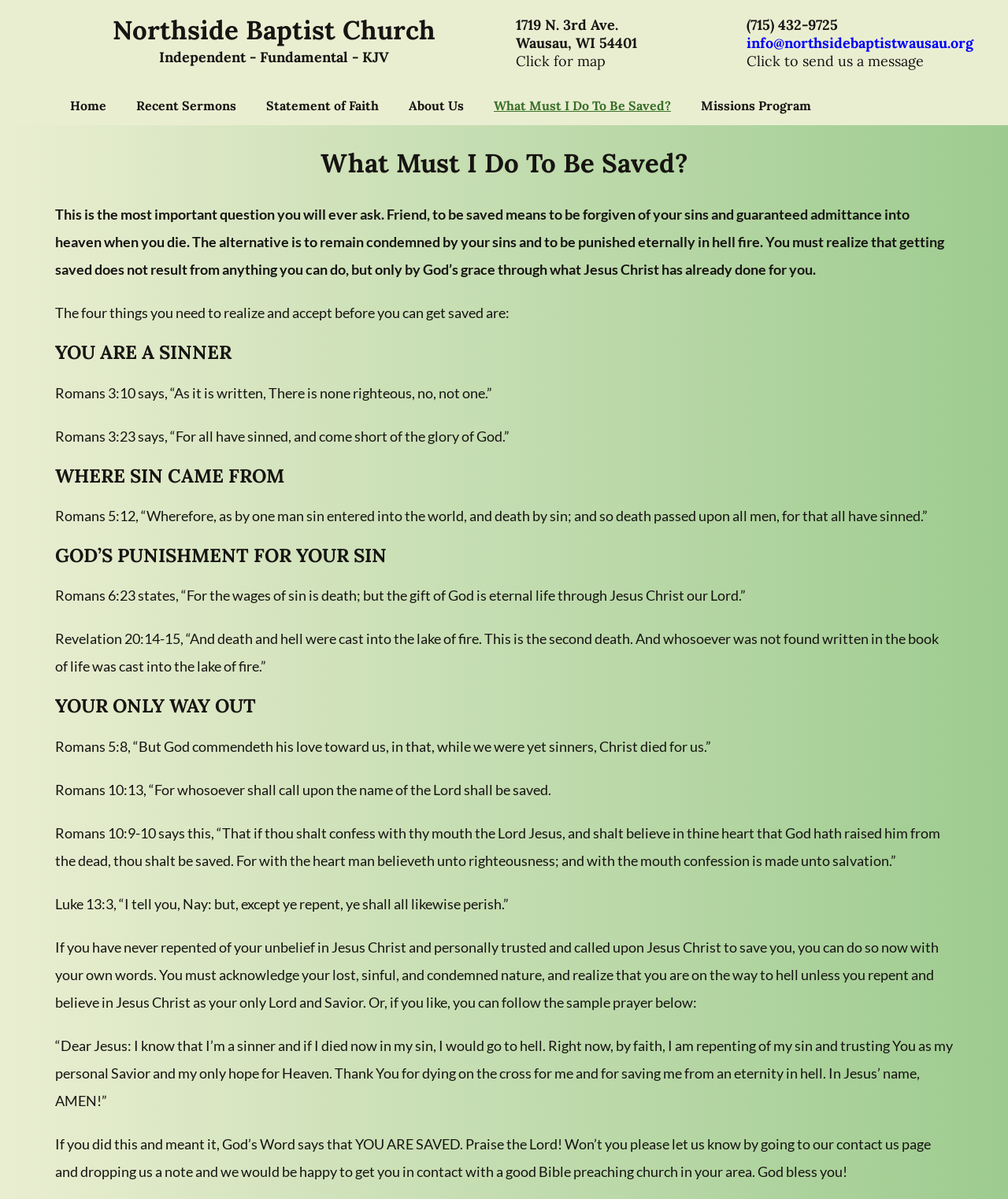Could you find the bounding box coordinates of the clickable area to complete this instruction: "Click the 'Recent Sermons' link"?

[0.12, 0.072, 0.249, 0.104]